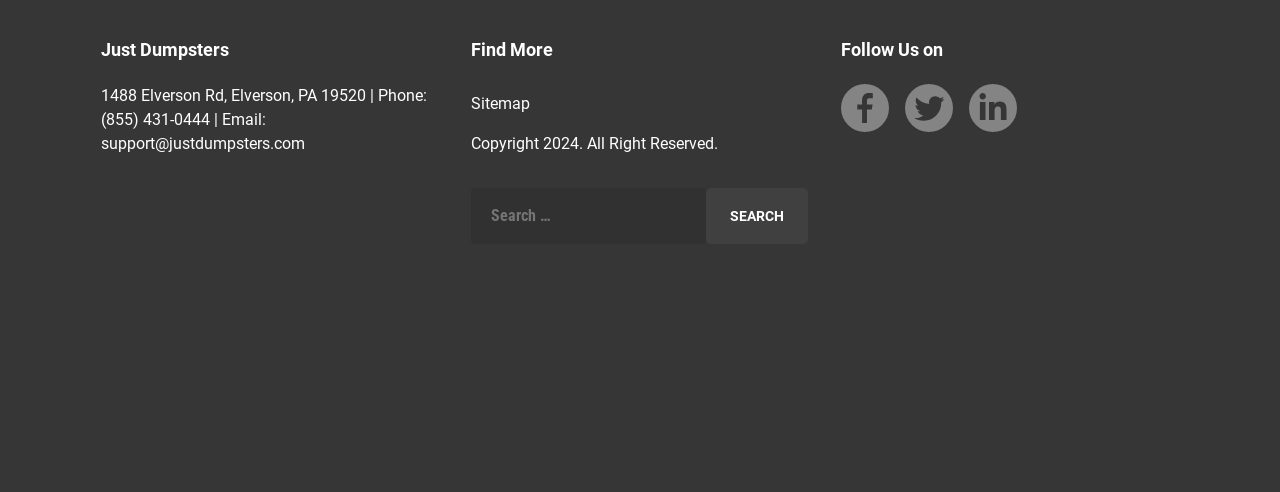Using the element description: "parent_node: Search for: value="Search"", determine the bounding box coordinates for the specified UI element. The coordinates should be four float numbers between 0 and 1, [left, top, right, bottom].

[0.552, 0.383, 0.631, 0.496]